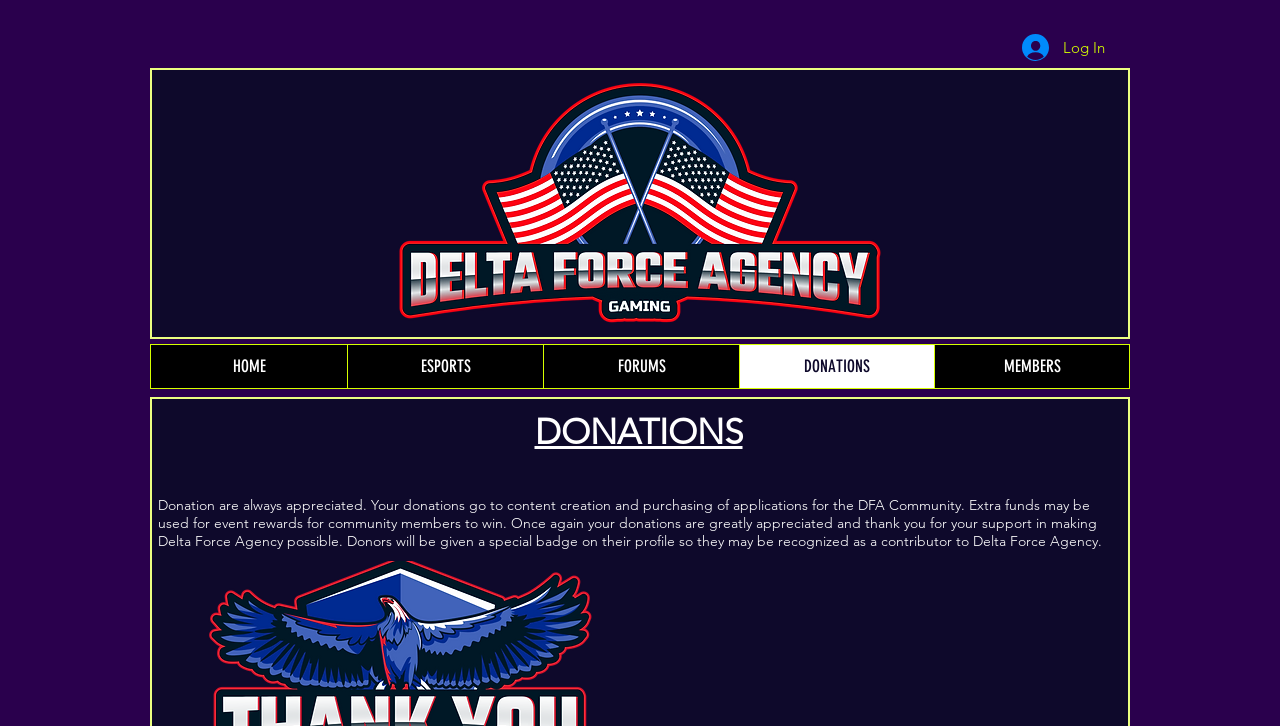Find the coordinates for the bounding box of the element with this description: "Log In".

[0.788, 0.038, 0.874, 0.092]